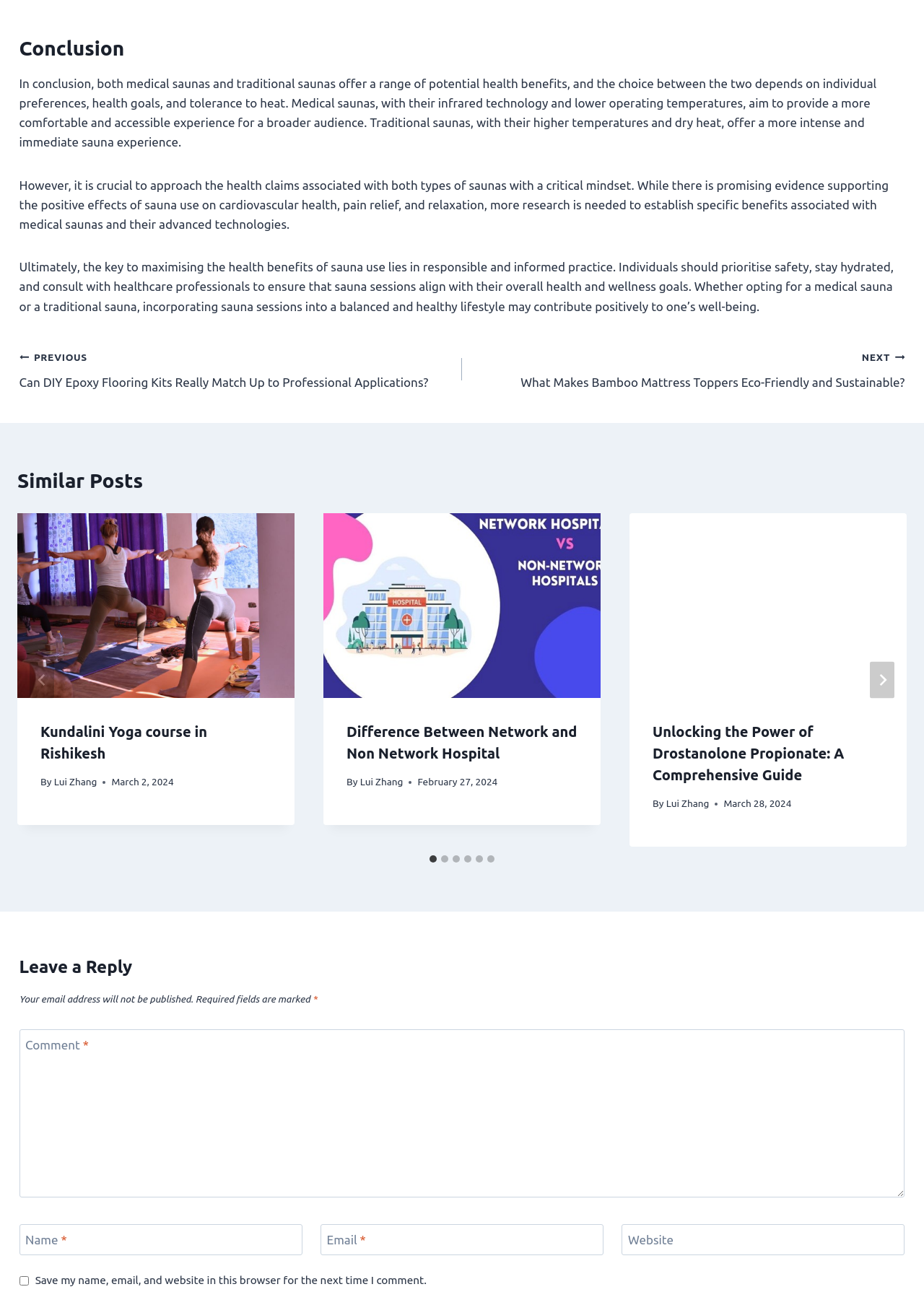Please identify the bounding box coordinates for the region that you need to click to follow this instruction: "Click the 'Go to last slide' button".

[0.032, 0.507, 0.059, 0.535]